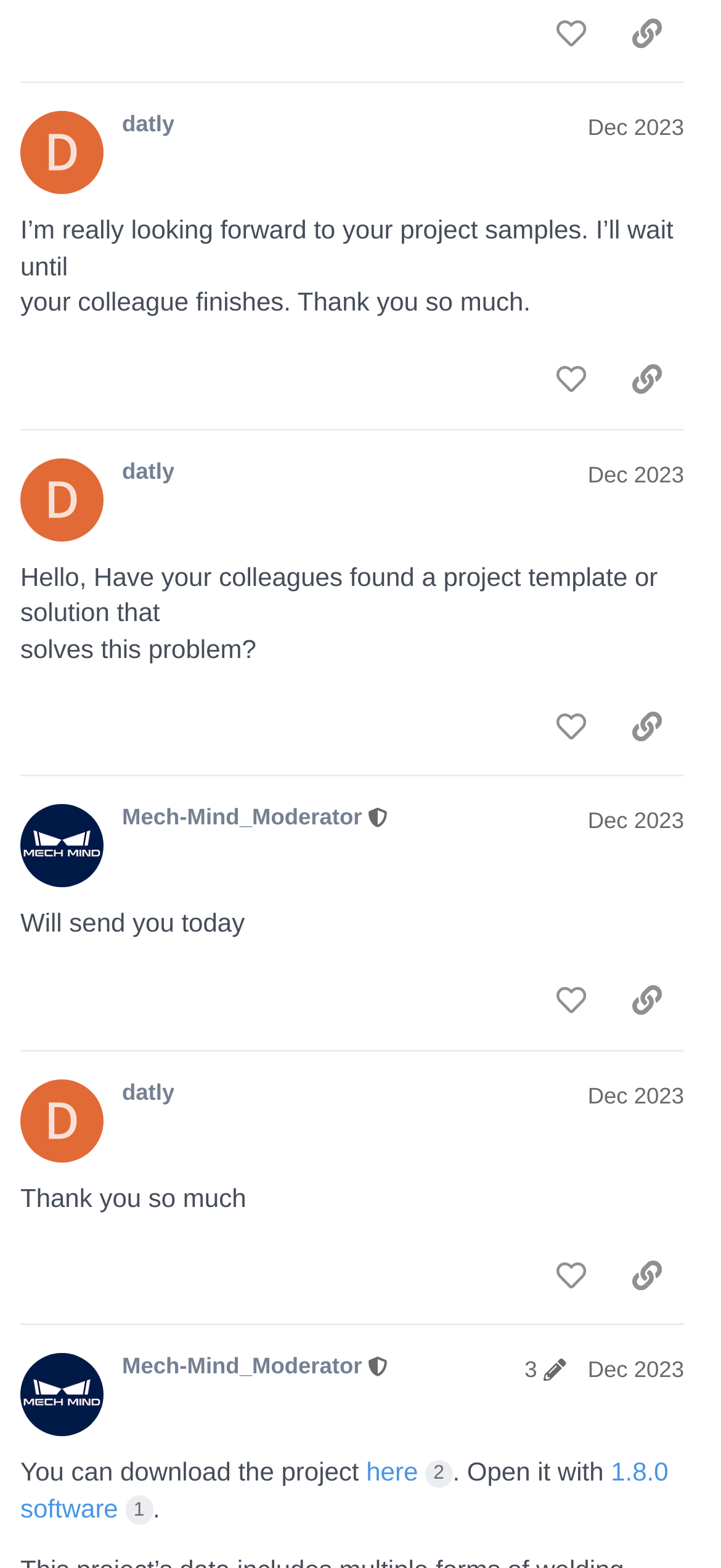Who is the moderator on this page?
Use the information from the screenshot to give a comprehensive response to the question.

I found a heading element with the text 'Mech-Mind_Moderator This user is a moderator' which indicates that Mech-Mind_Moderator is a moderator on this page.